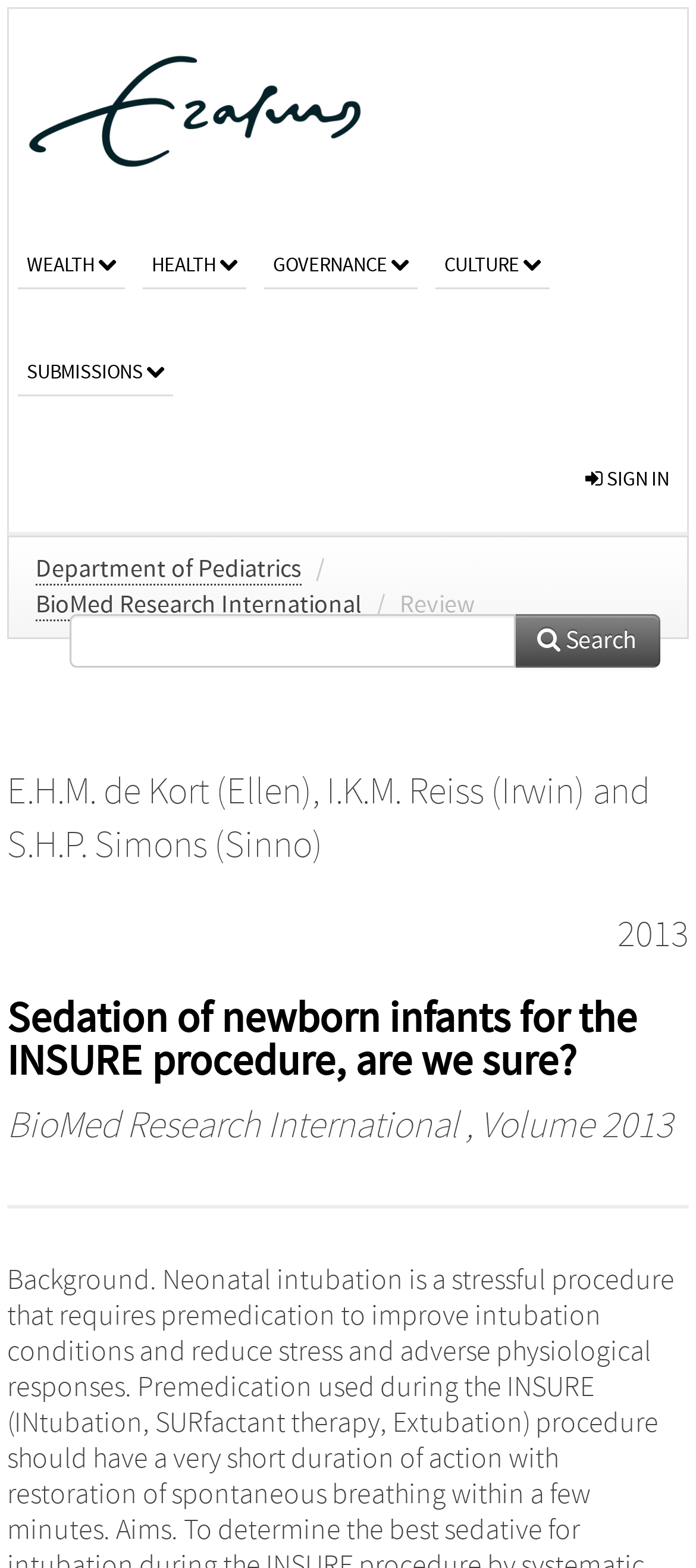Extract the bounding box coordinates for the HTML element that matches this description: "E.H.M. de Kort (Ellen)". The coordinates should be four float numbers between 0 and 1, i.e., [left, top, right, bottom].

[0.01, 0.492, 0.449, 0.519]